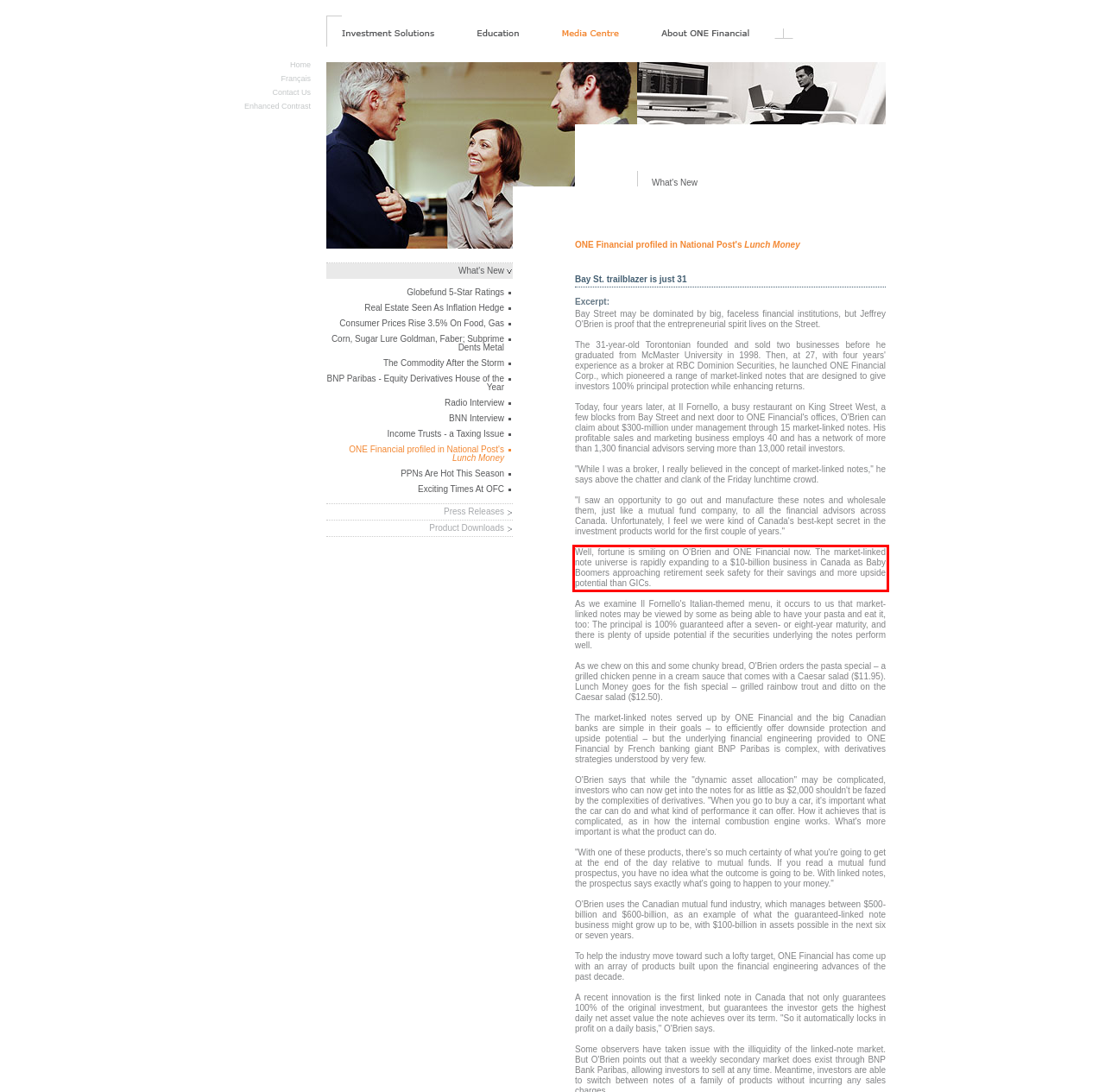Given a screenshot of a webpage containing a red rectangle bounding box, extract and provide the text content found within the red bounding box.

Well, fortune is smiling on O'Brien and ONE Financial now. The market-linked note universe is rapidly expanding to a $10-billion business in Canada as Baby Boomers approaching retirement seek safety for their savings and more upside potential than GICs.